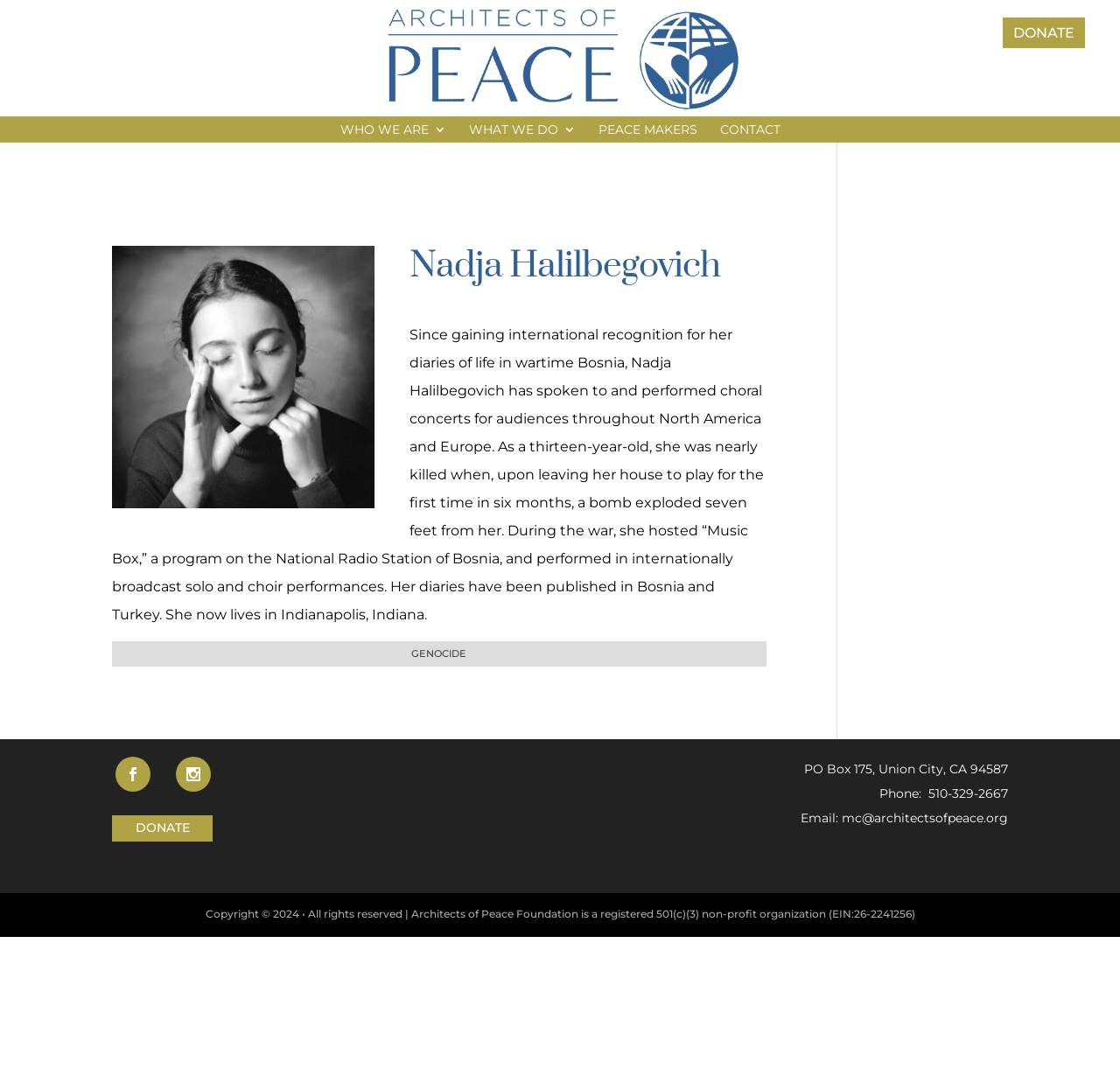Please analyze the image and give a detailed answer to the question:
What is the email address to contact?

The email address to contact is mentioned at the bottom of the webpage, along with the phone number and physical address.